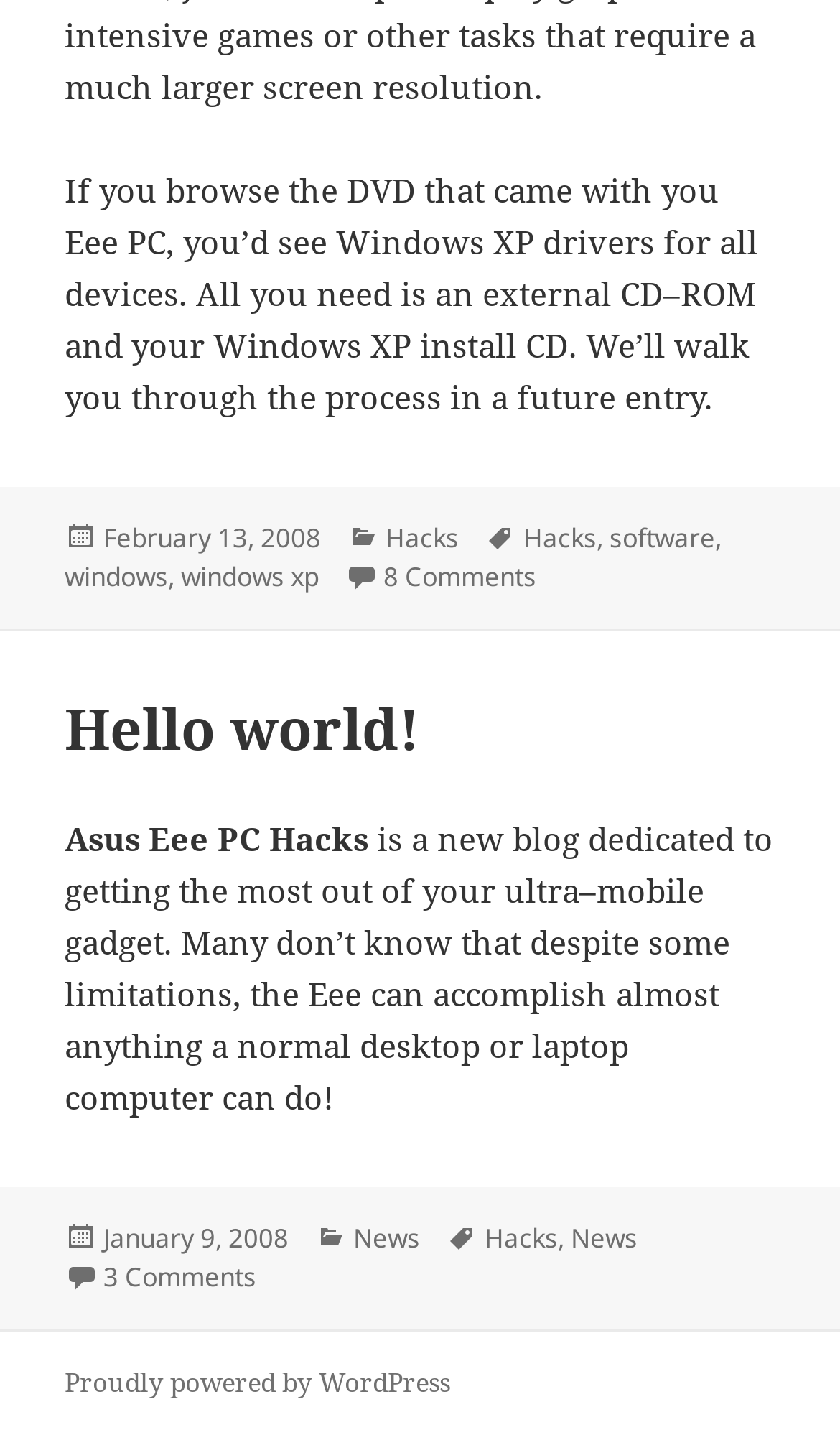Indicate the bounding box coordinates of the clickable region to achieve the following instruction: "Click on 'Hello world!' ."

[0.077, 0.48, 0.5, 0.534]